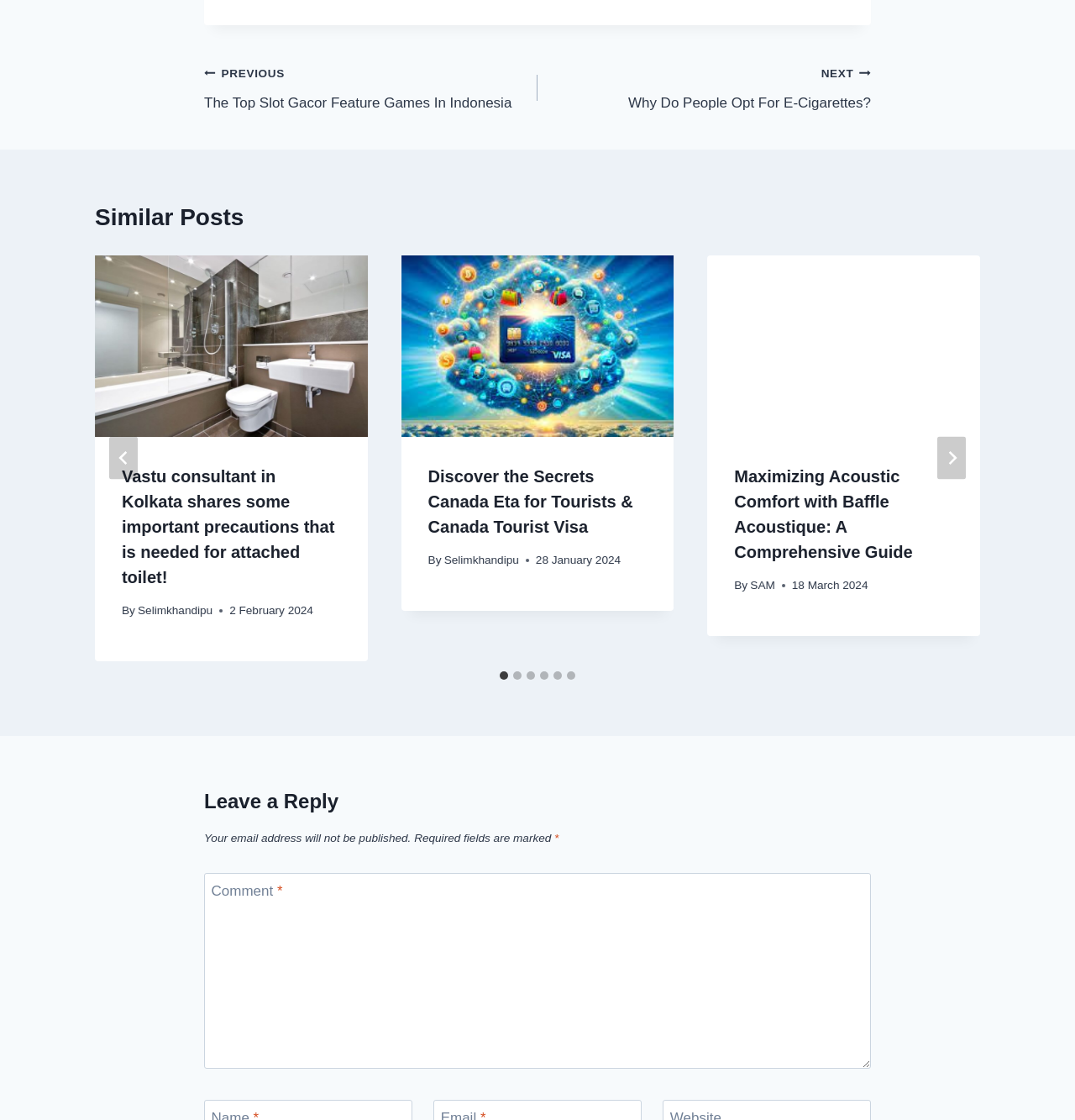Identify the bounding box coordinates for the UI element mentioned here: "Selimkhandipu". Provide the coordinates as four float values between 0 and 1, i.e., [left, top, right, bottom].

[0.413, 0.494, 0.483, 0.505]